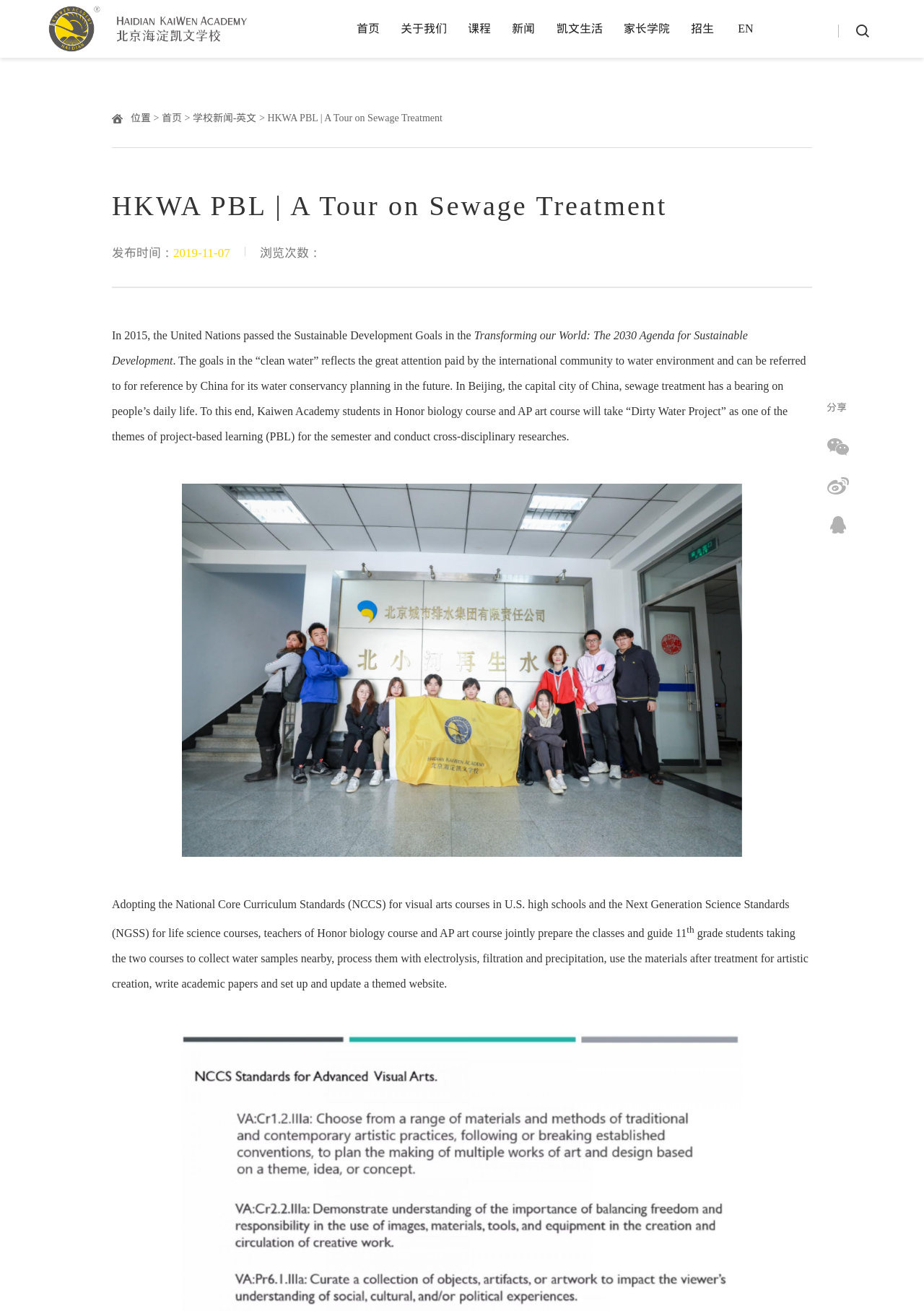Identify the bounding box for the given UI element using the description provided. Coordinates should be in the format (top-left x, top-left y, bottom-right x, bottom-right y) and must be between 0 and 1. Here is the description: 家长学院

[0.675, 0.0, 0.725, 0.044]